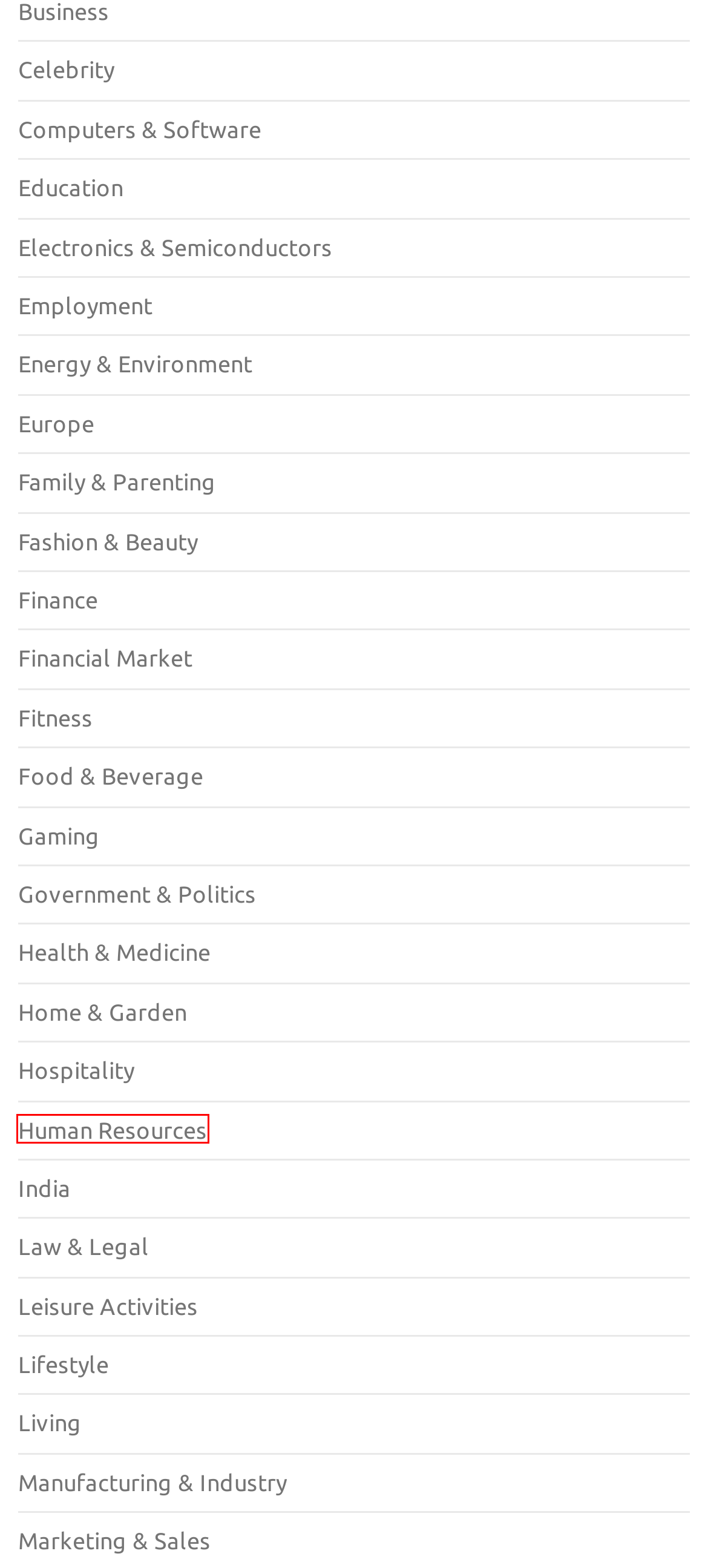Examine the screenshot of a webpage with a red bounding box around a UI element. Select the most accurate webpage description that corresponds to the new page after clicking the highlighted element. Here are the choices:
A. Celebrity Archives - Latest News Edition
B. Manufacturing & Industry Archives - Latest News Edition
C. Human Resources Archives - Latest News Edition
D. Hospitality Archives - Latest News Edition
E. Law & Legal Archives - Latest News Edition
F. Finance Archives - Latest News Edition
G. Computers & Software Archives - Latest News Edition
H. Health & Medicine Archives - Latest News Edition

C